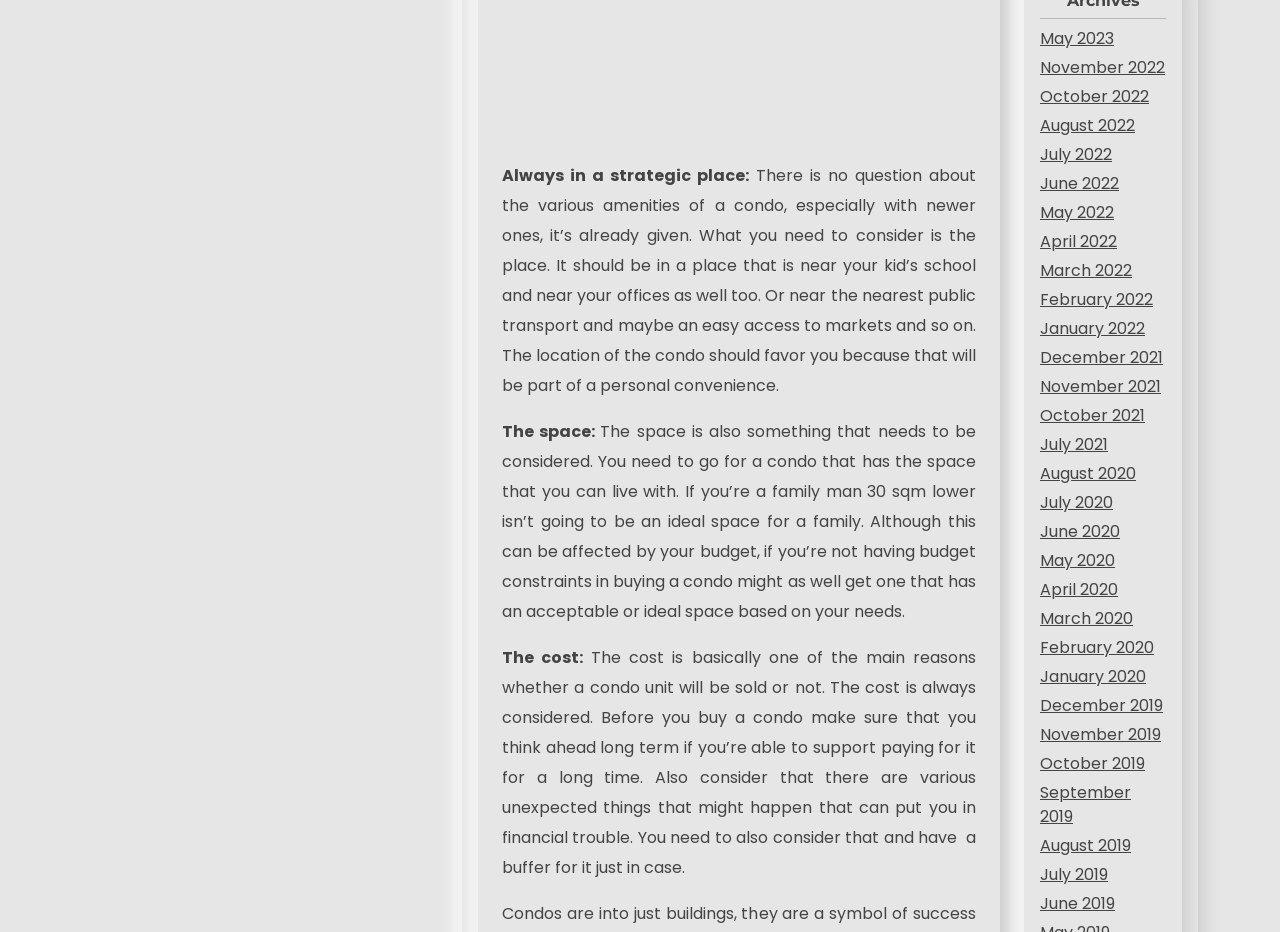What is the main reason a condo unit will be sold or not?
Please answer the question with a detailed and comprehensive explanation.

The webpage states that the cost is a major factor in deciding whether a condo unit will be sold or not, and that buyers should think ahead and consider long-term financial implications.